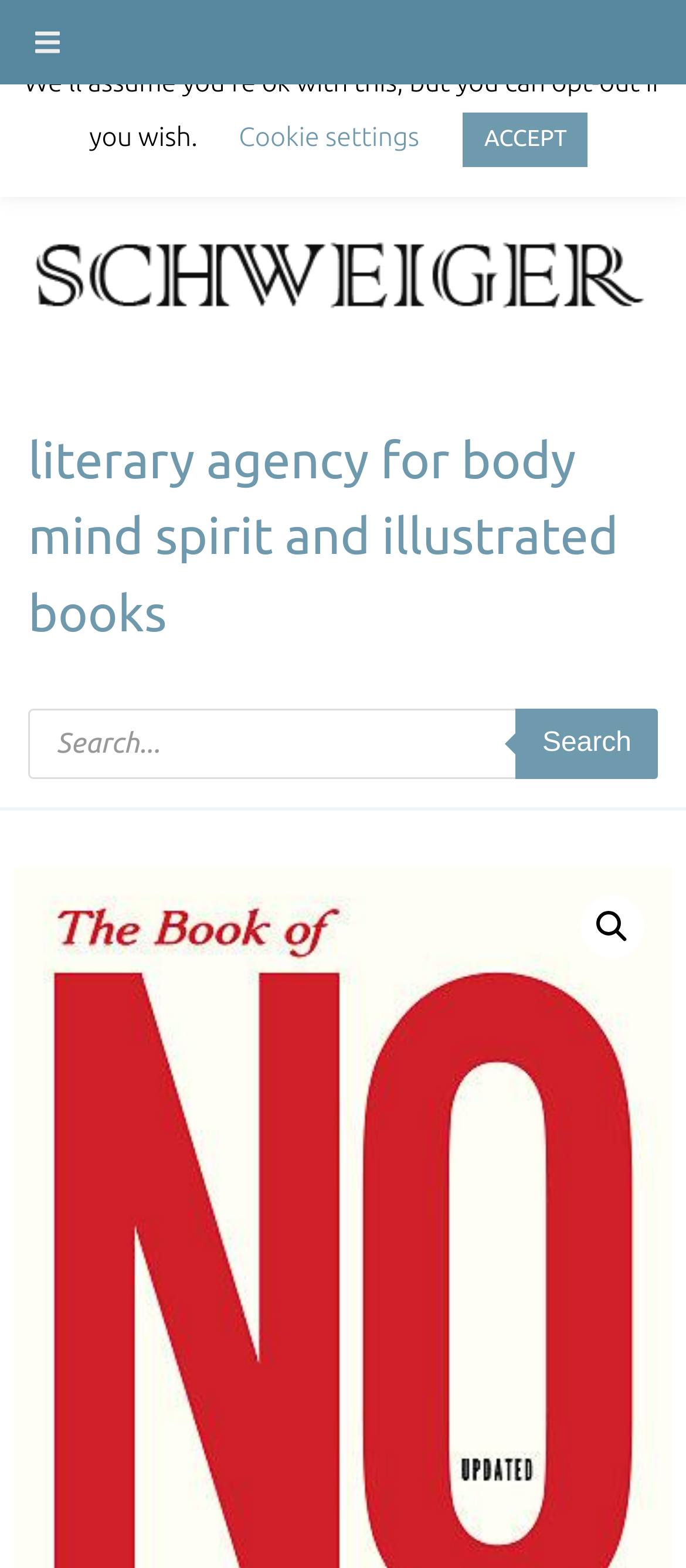What is the purpose of this website?
Provide a detailed answer to the question using information from the image.

Based on the link 'literary agency for body mind spirit and illustrated books' and the overall structure of the webpage, it appears that this website is a literary agency, which means it represents authors and books in the body, mind, spirit, and illustrated books genres.